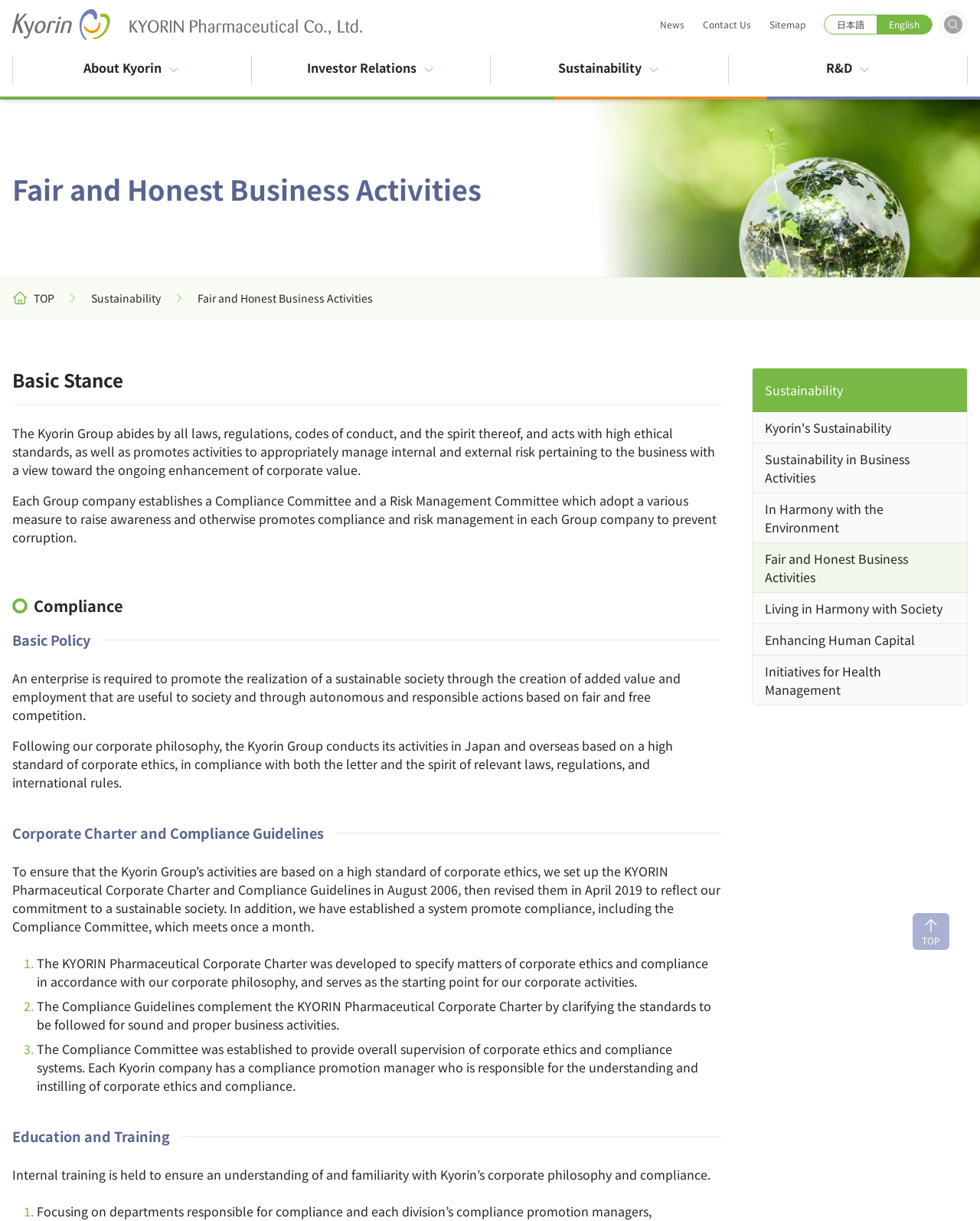Please determine the bounding box coordinates of the element's region to click for the following instruction: "Go to the 'About Kyorin' page".

[0.013, 0.045, 0.256, 0.069]